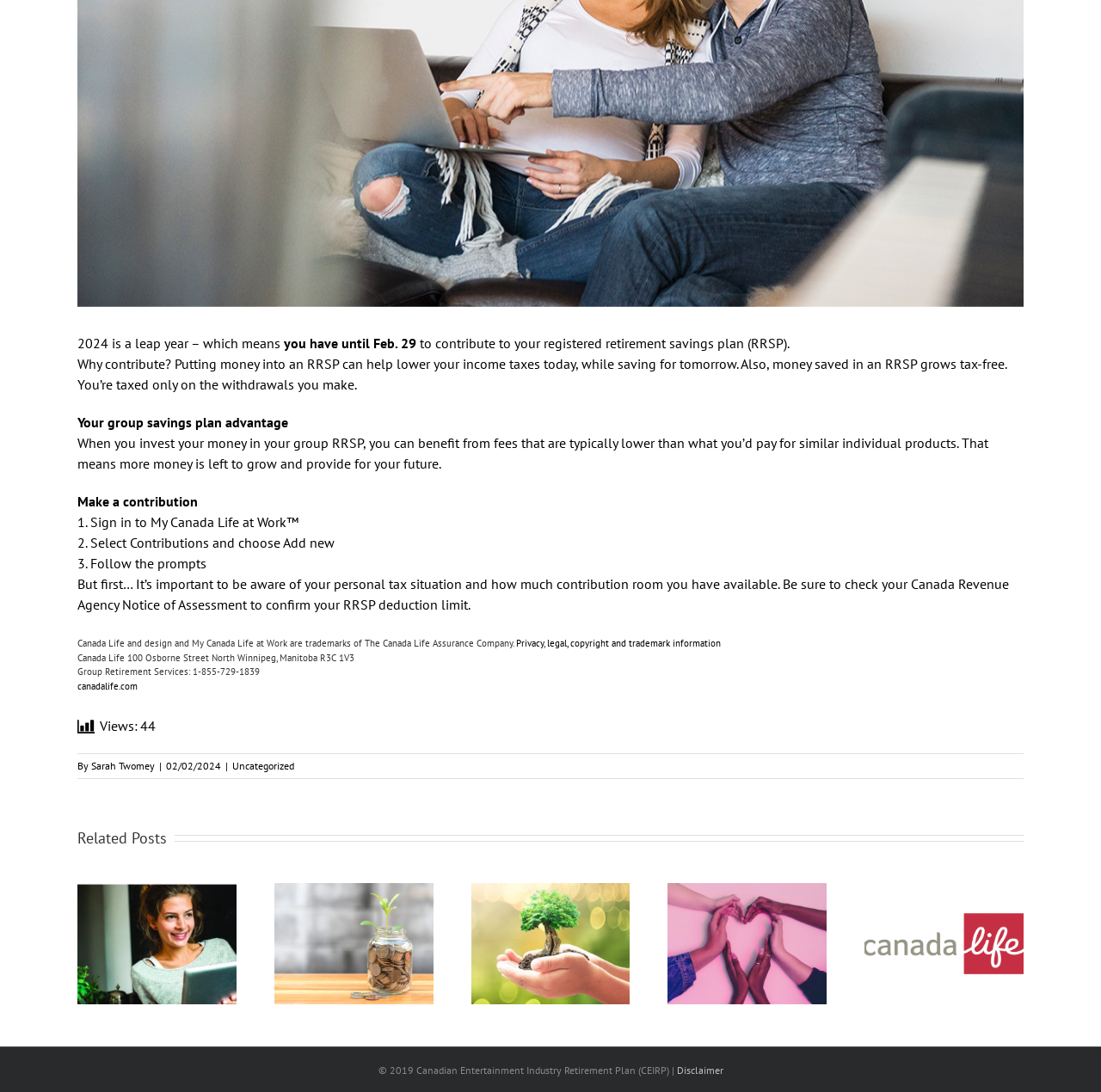Given the element description "you have until Feb. 29" in the screenshot, predict the bounding box coordinates of that UI element.

[0.258, 0.306, 0.378, 0.322]